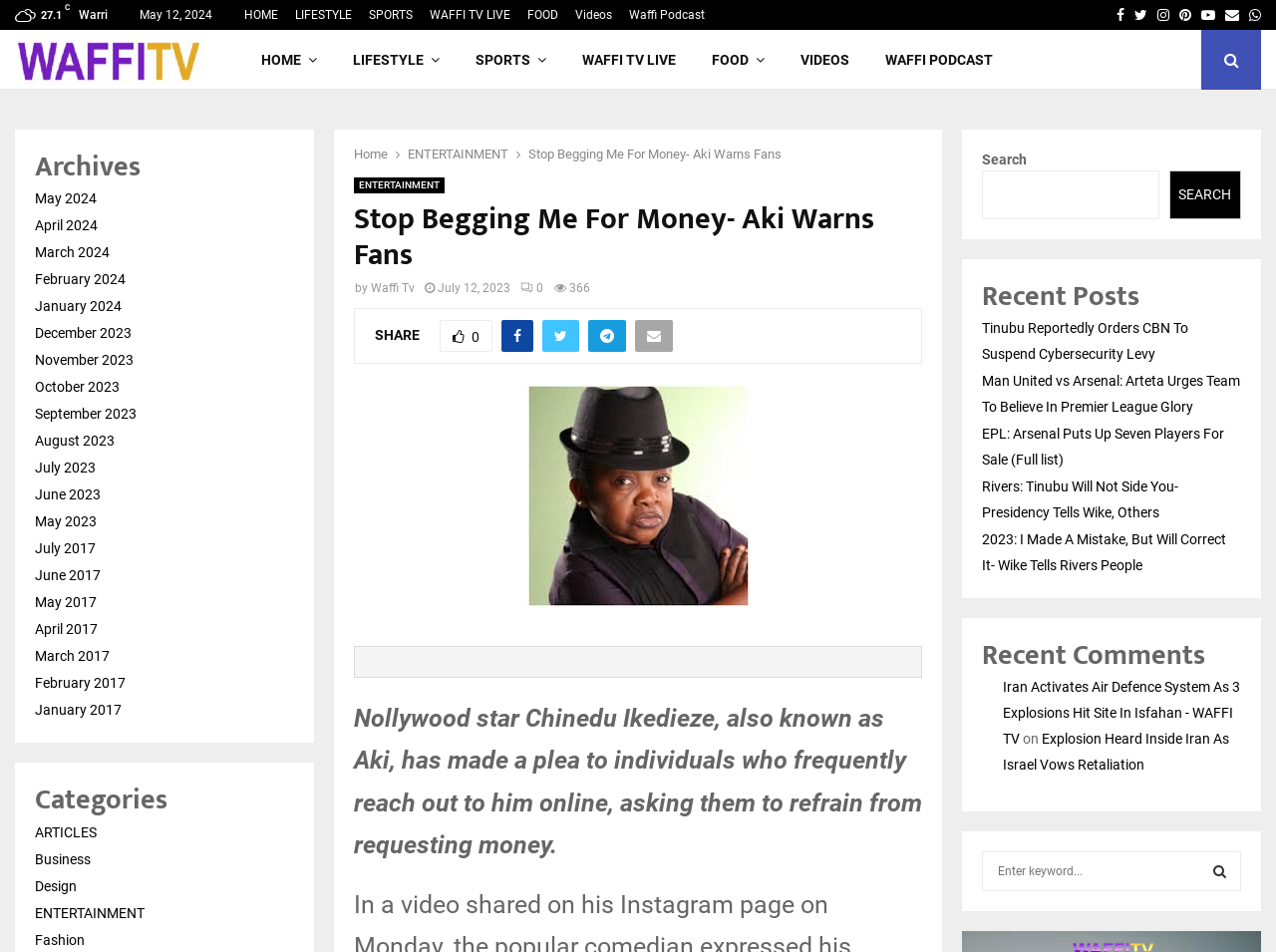Bounding box coordinates are specified in the format (top-left x, top-left y, bottom-right x, bottom-right y). All values are floating point numbers bounded between 0 and 1. Please provide the bounding box coordinate of the region this sentence describes: parent_node: SHARE0

[0.498, 0.336, 0.527, 0.37]